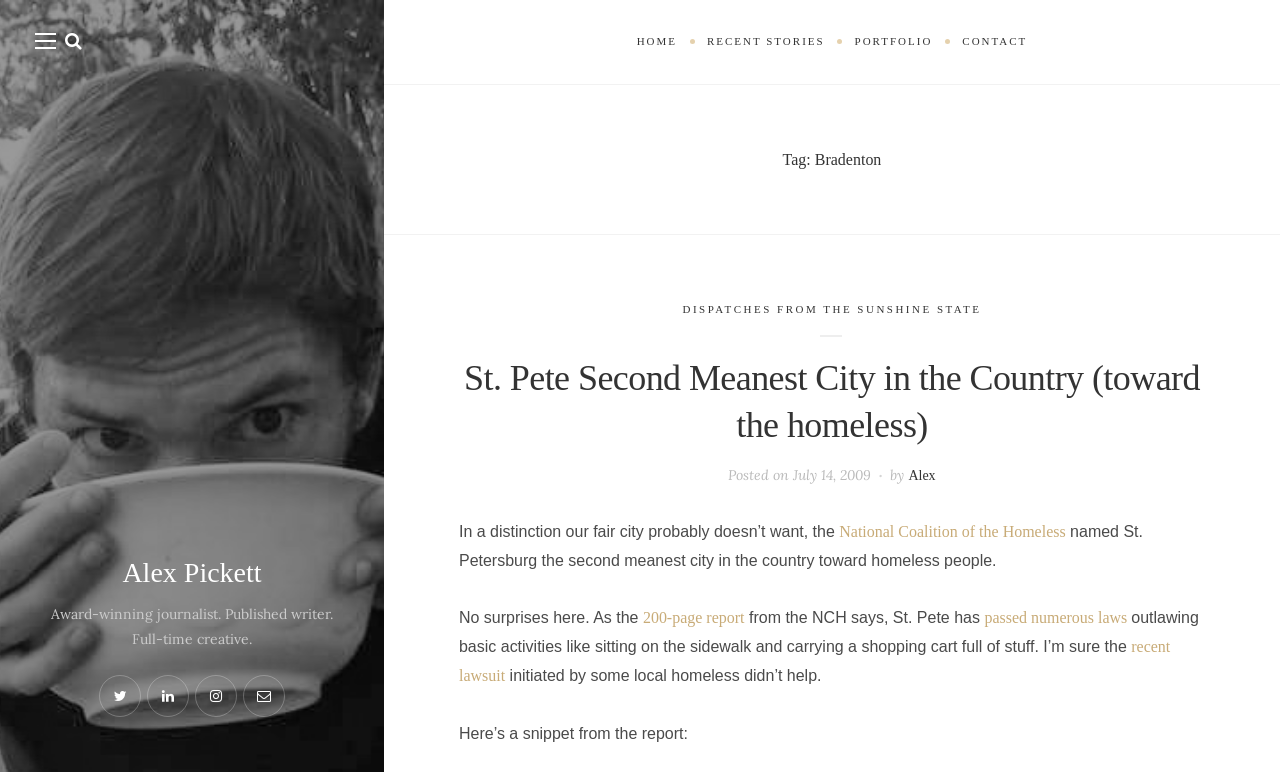Provide a brief response in the form of a single word or phrase:
How many social media links are available?

4